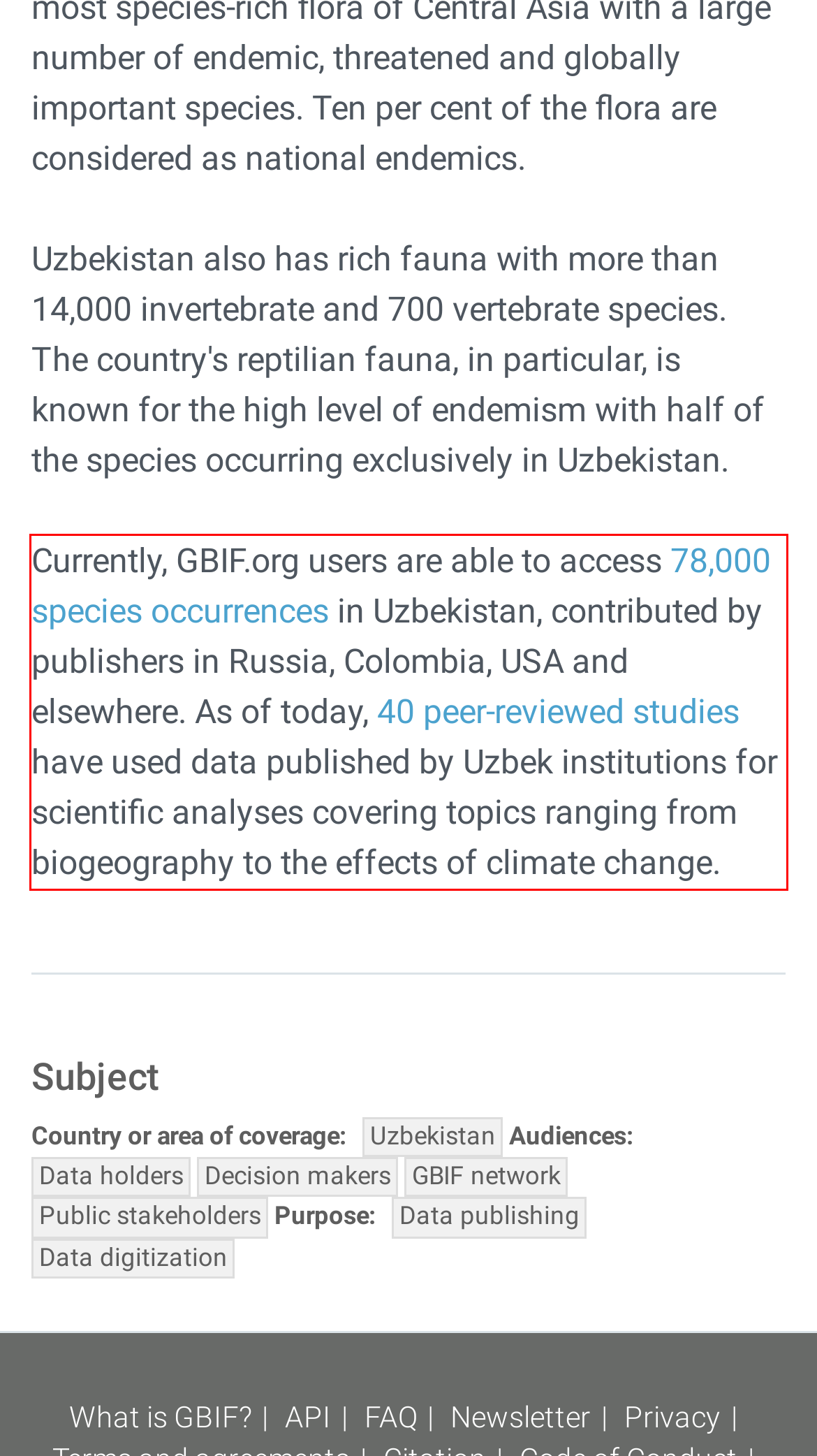You are given a screenshot with a red rectangle. Identify and extract the text within this red bounding box using OCR.

Currently, GBIF.org users are able to access 78,000 species occurrences in Uzbekistan, contributed by publishers in Russia, Colombia, USA and elsewhere. As of today, 40 peer-reviewed studies have used data published by Uzbek institutions for scientific analyses covering topics ranging from biogeography to the effects of climate change.